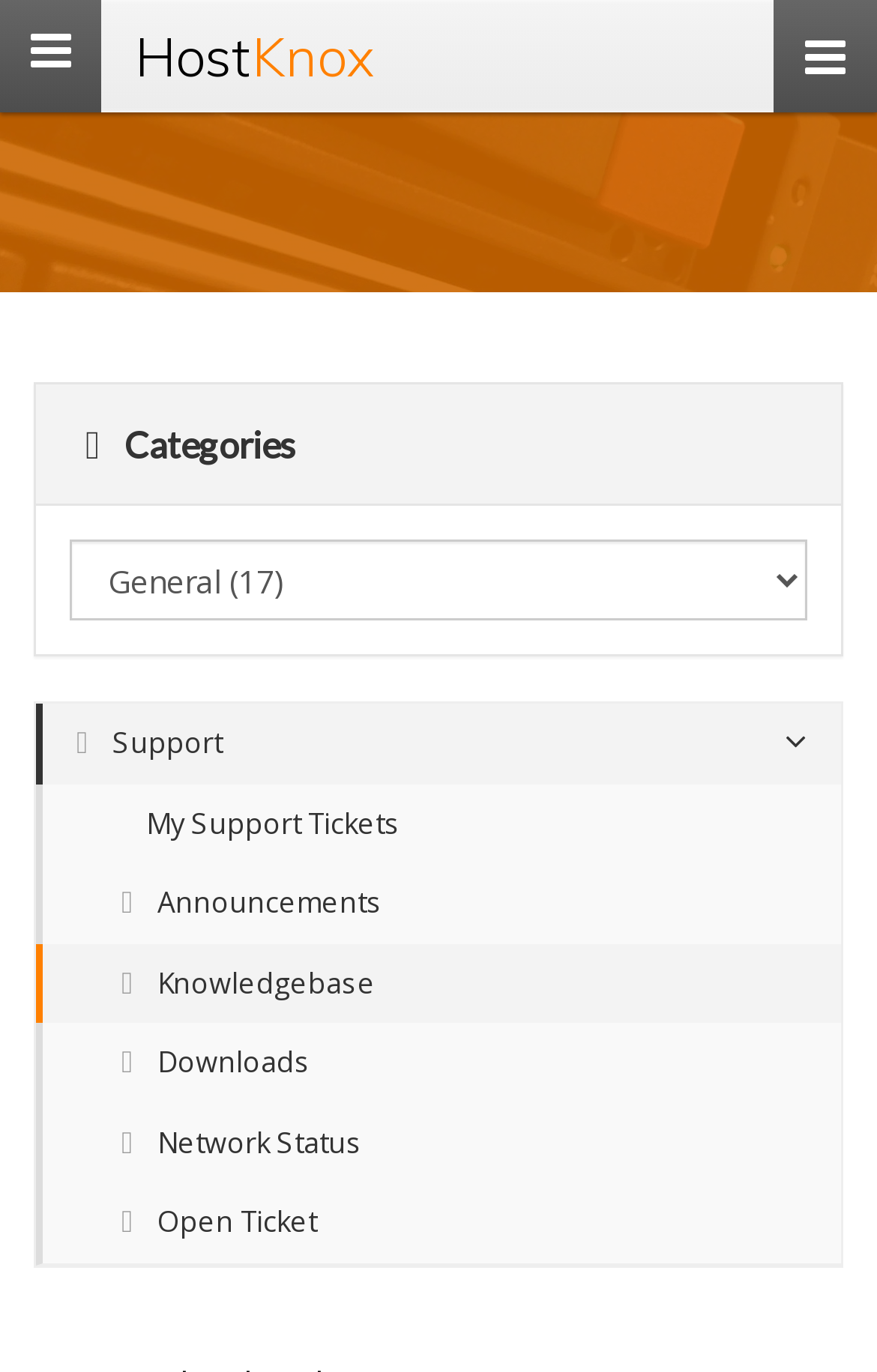Please locate the bounding box coordinates of the element's region that needs to be clicked to follow the instruction: "view knowledgebase". The bounding box coordinates should be provided as four float numbers between 0 and 1, i.e., [left, top, right, bottom].

[0.041, 0.688, 0.959, 0.746]